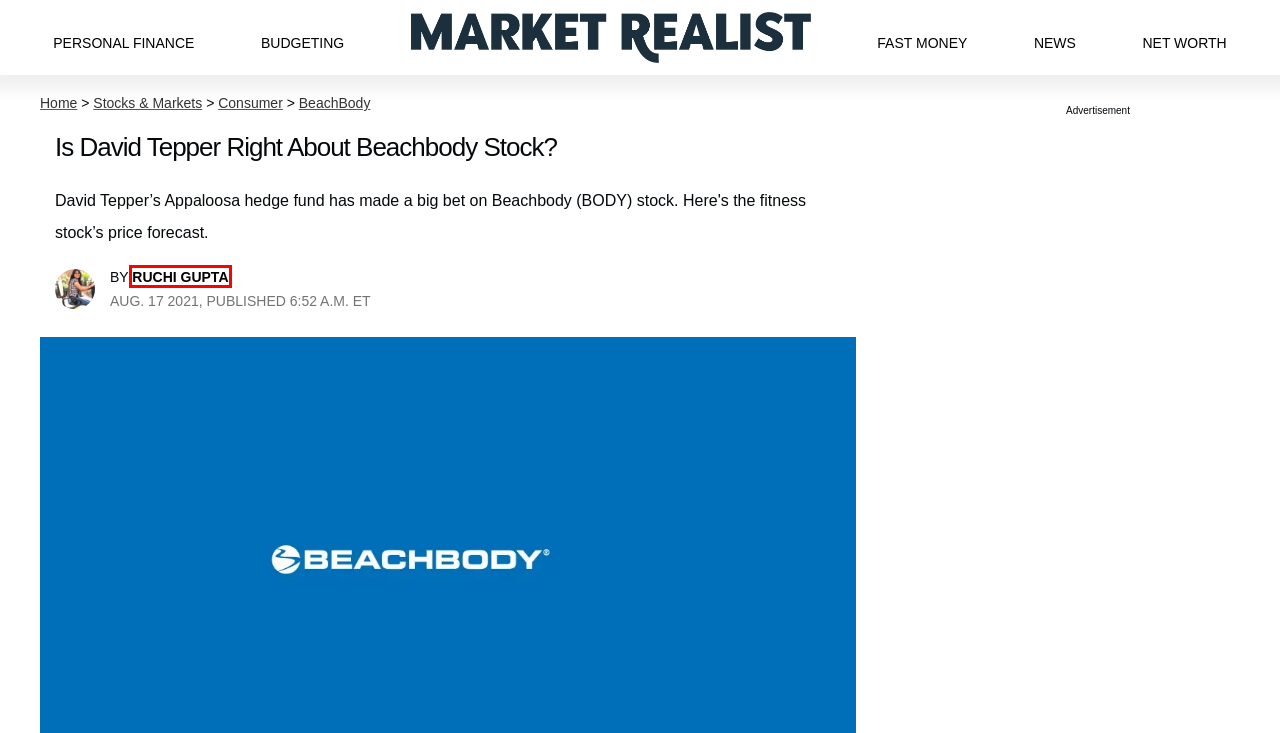You have a screenshot of a webpage with a red bounding box around a UI element. Determine which webpage description best matches the new webpage that results from clicking the element in the bounding box. Here are the candidates:
A. News | MarketRealist.com
B. BeachBody | Market Realist
C. Net Worth
D. Ruchi Gupta - Market Realist
E. Stocks & Markets | MarketRealist.com
F. Personal Finance | Market Realist
G. Consumer
H. Market Realist: News, Analysis, Company Overviews

D